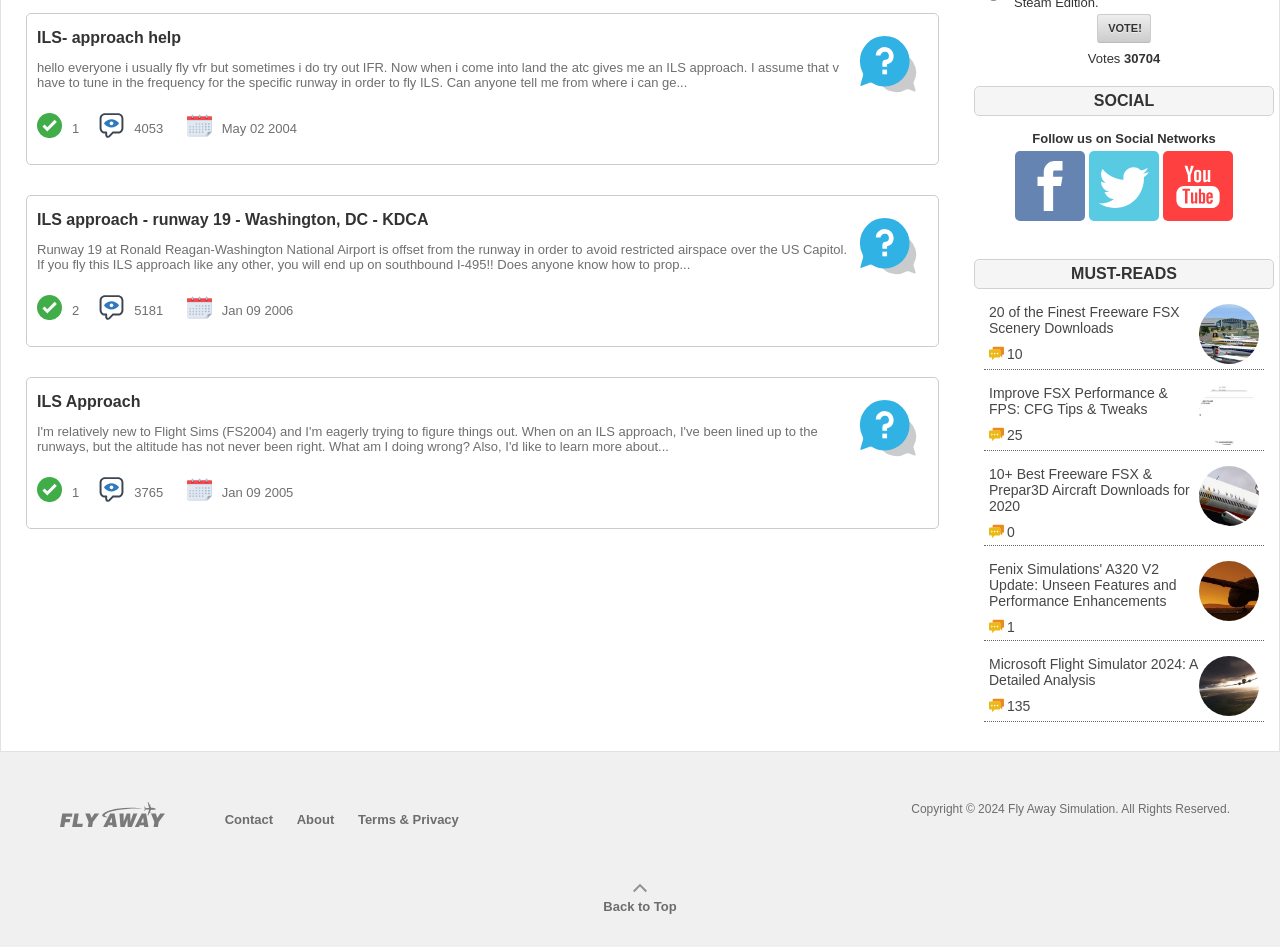Can you pinpoint the bounding box coordinates for the clickable element required for this instruction: "Read '5 Tips to Recover From Easter Indigestion'"? The coordinates should be four float numbers between 0 and 1, i.e., [left, top, right, bottom].

None